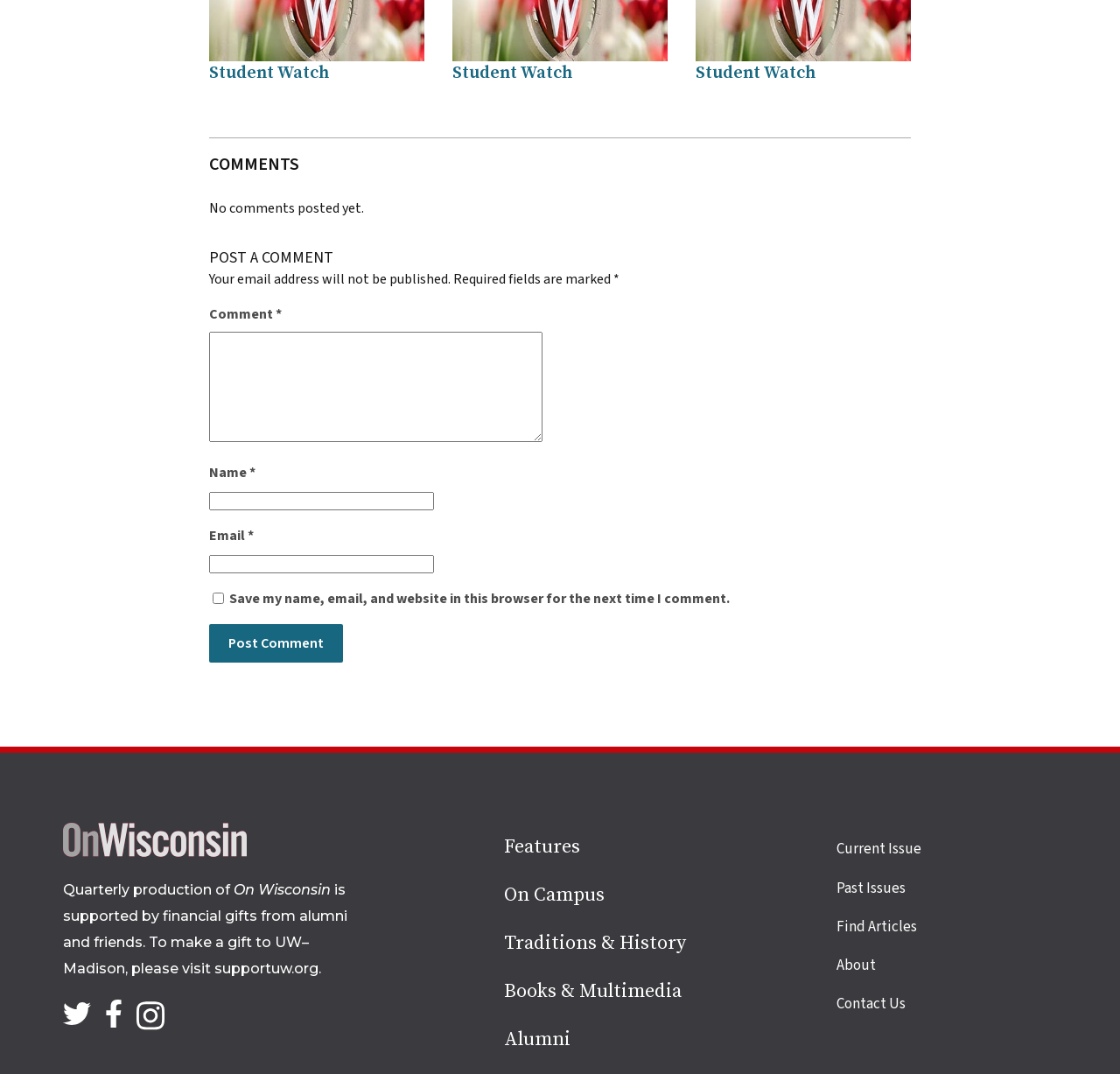What is the title of the webpage?
Please provide a detailed and comprehensive answer to the question.

The title of the webpage is 'Student Watch' which is indicated by the multiple heading elements with the same text content at the top of the webpage.